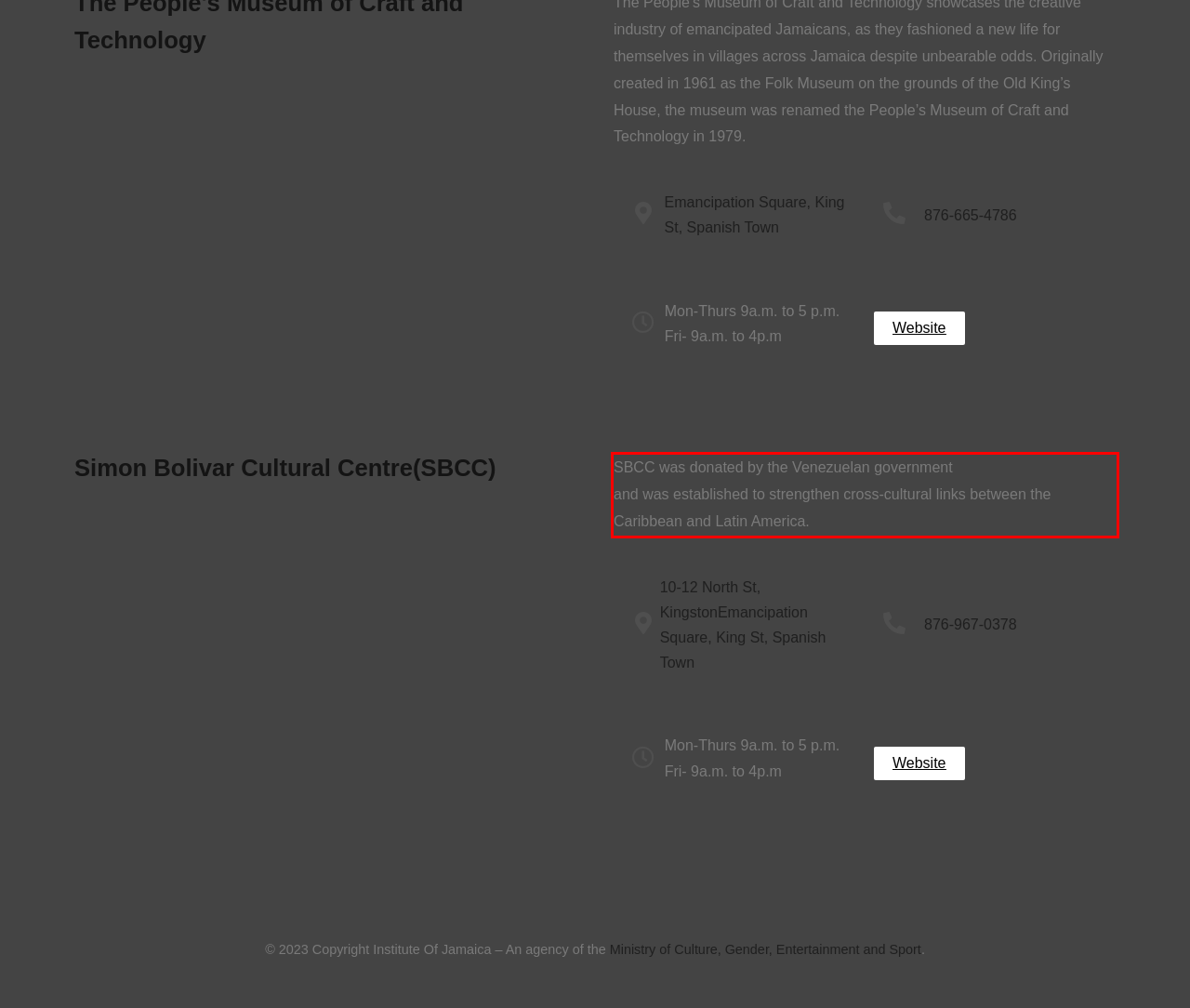Within the screenshot of the webpage, locate the red bounding box and use OCR to identify and provide the text content inside it.

SBCC was donated by the Venezuelan government and was established to strengthen cross-cultural links between the Caribbean and Latin America.